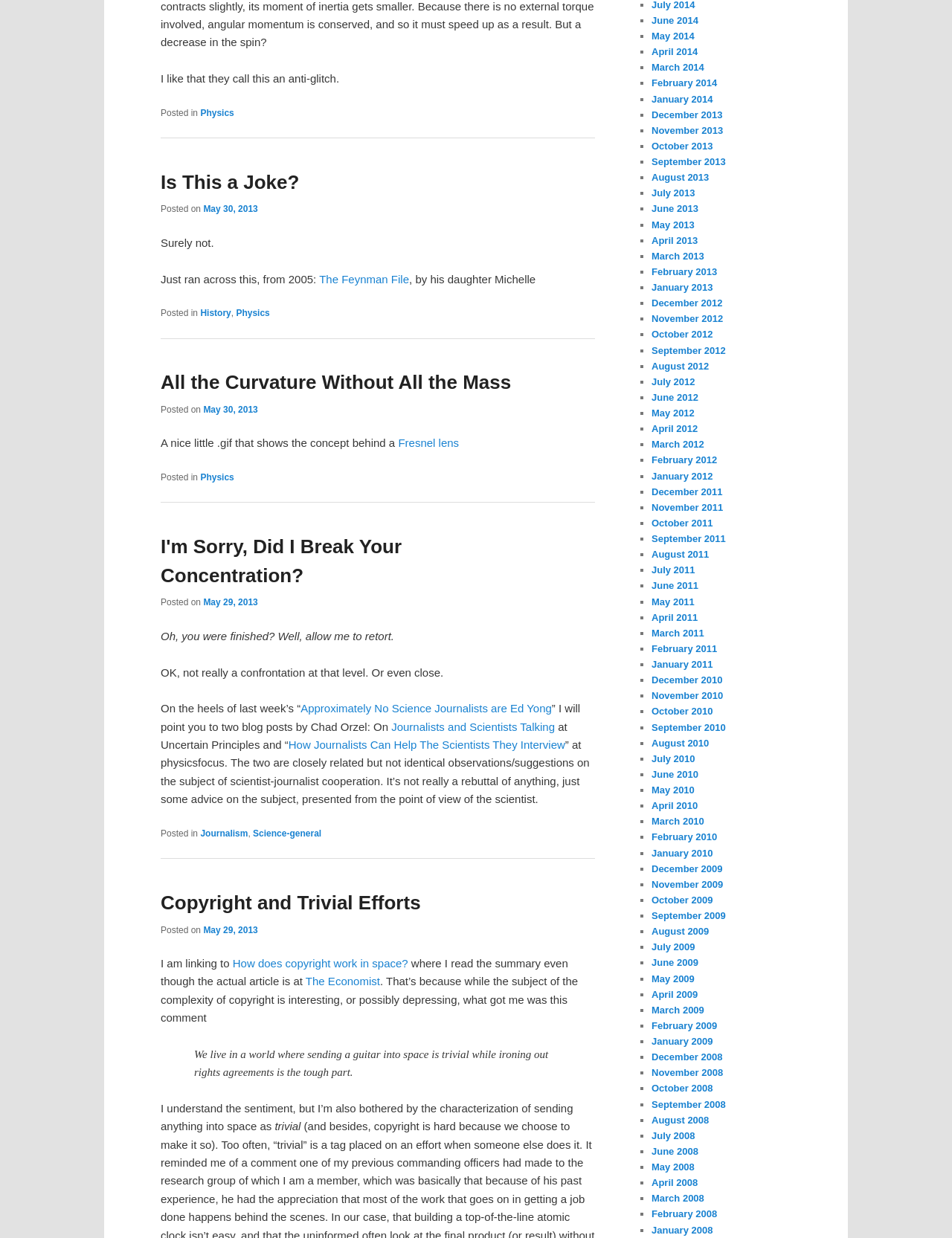Pinpoint the bounding box coordinates of the clickable element needed to complete the instruction: "Click the link 'Fresnel lens'". The coordinates should be provided as four float numbers between 0 and 1: [left, top, right, bottom].

[0.418, 0.353, 0.482, 0.363]